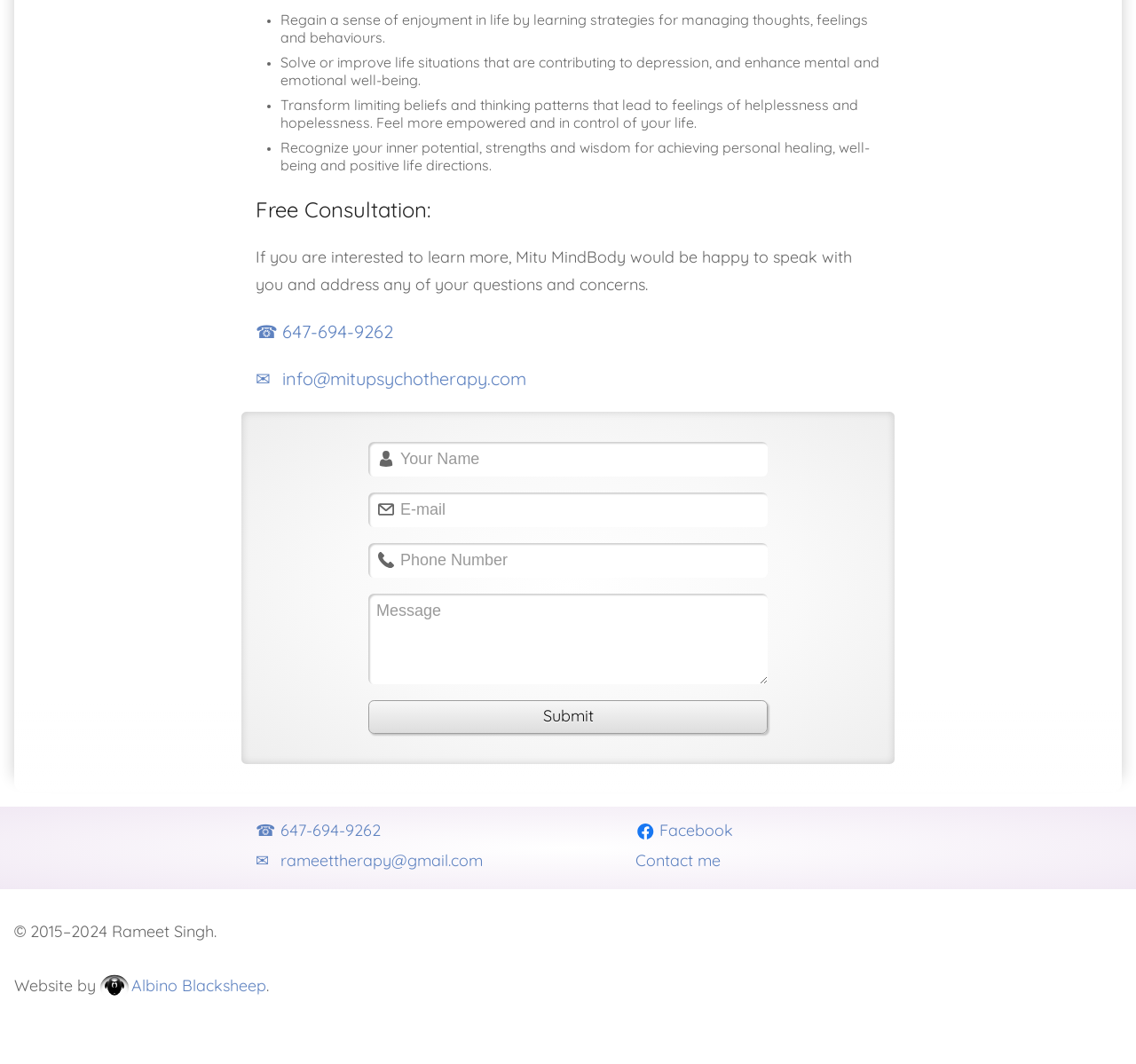Use the details in the image to answer the question thoroughly: 
What social media platform is linked on the webpage?

The webpage has a link to Facebook, which is represented by the Facebook icon and the text 'Facebook Facebook'.